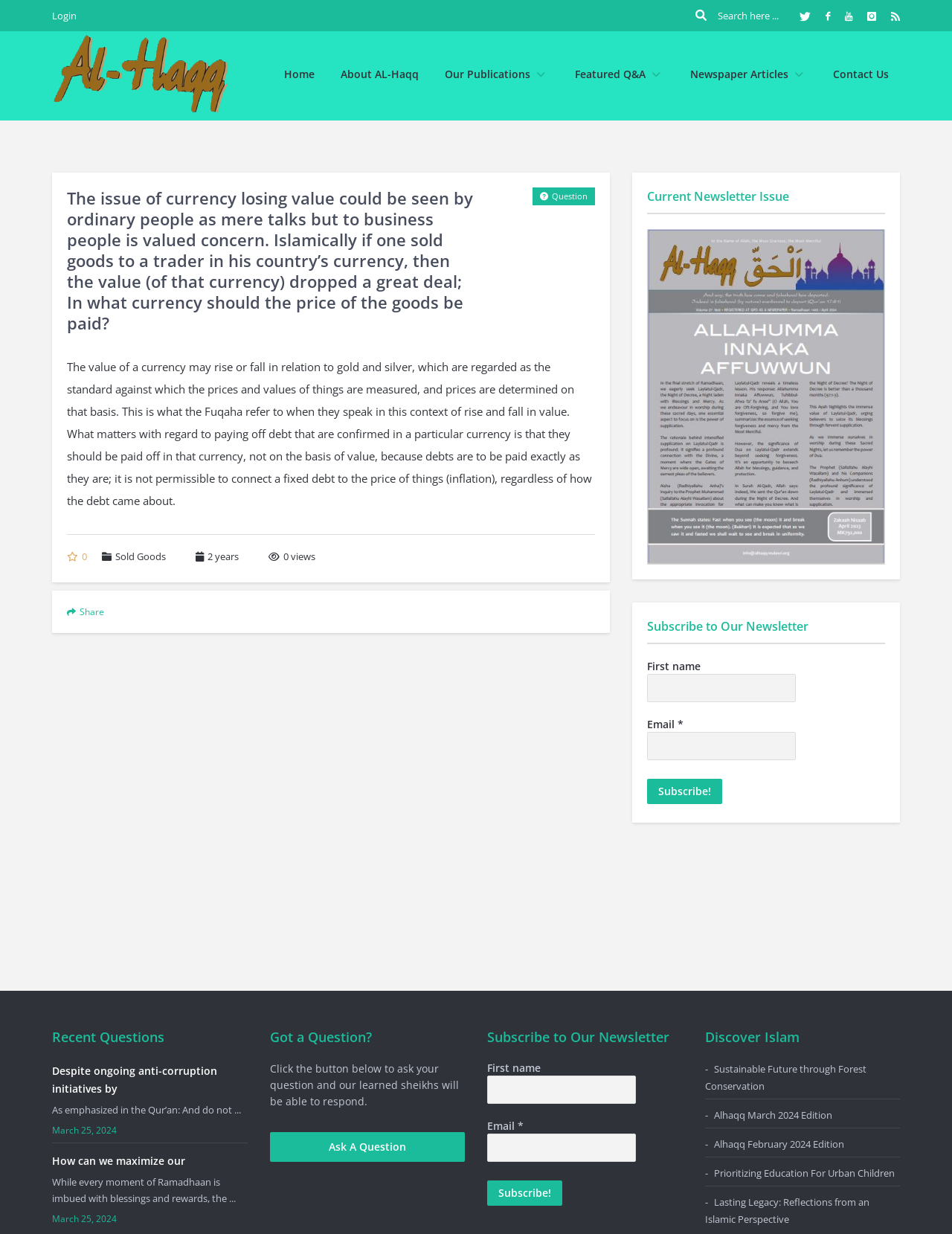Provide your answer to the question using just one word or phrase: What is the topic of the current article?

Currency value